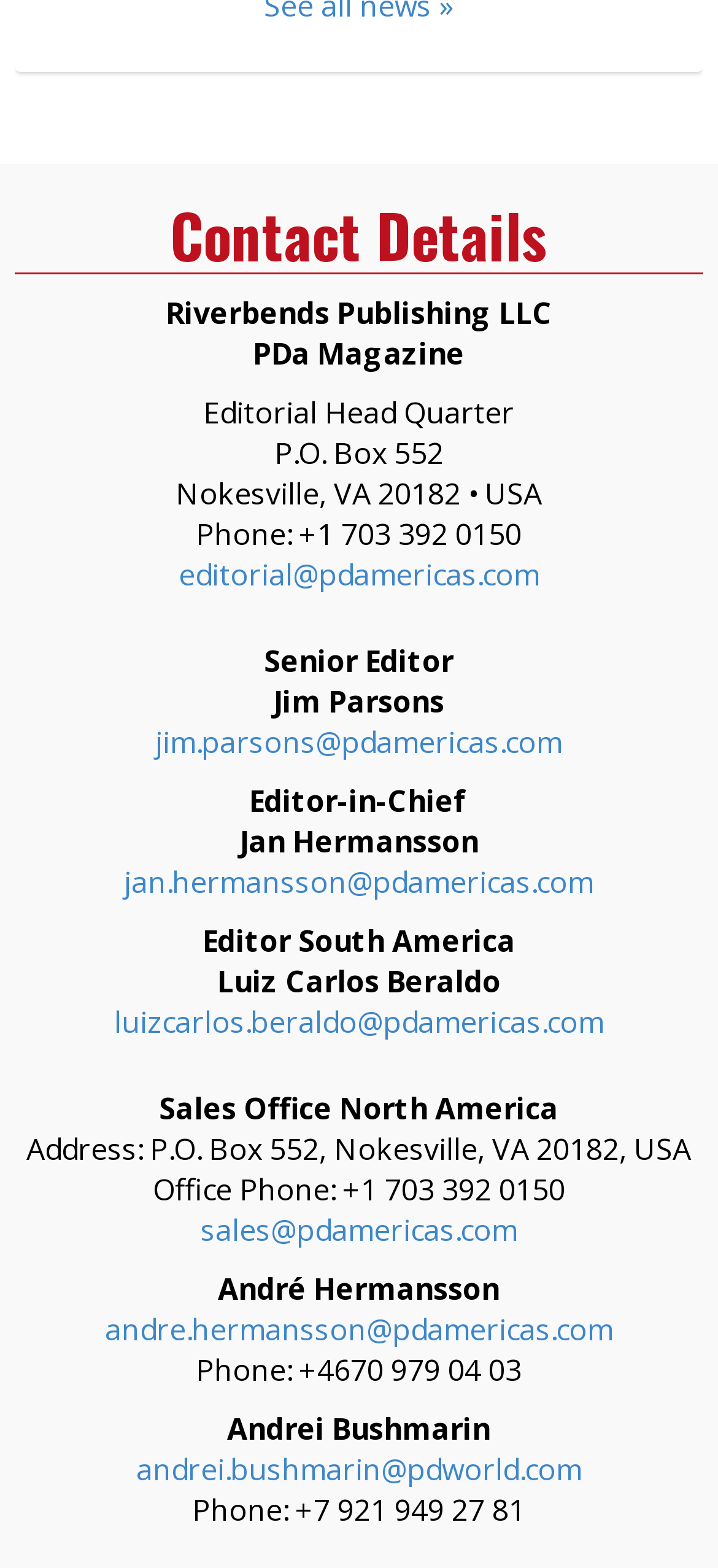What is the phone number of the Sales Office?
Using the image as a reference, deliver a detailed and thorough answer to the question.

The phone number of the Sales Office can be found in the static text element 'Office Phone: +1 703 392 0150' which is located in the Sales Office North America section.